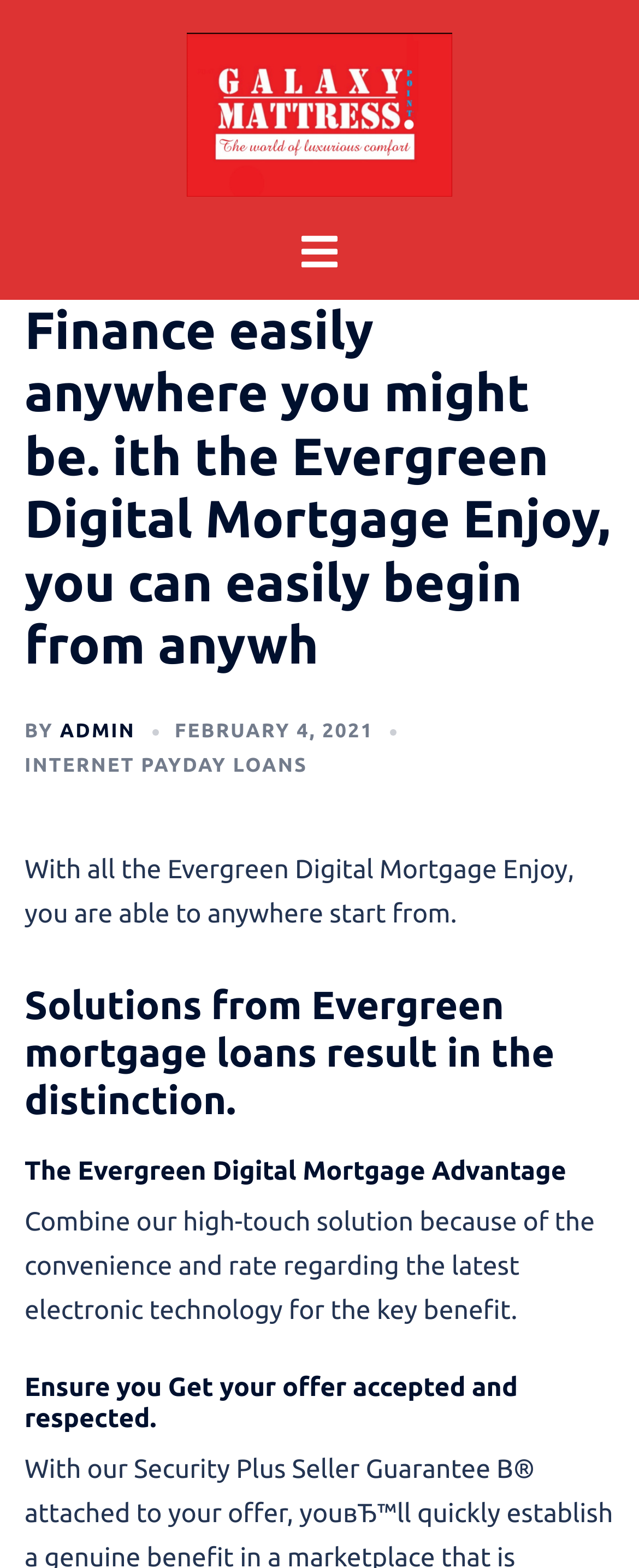What is the name of the mortgage service? Examine the screenshot and reply using just one word or a brief phrase.

Evergreen Digital Mortgage